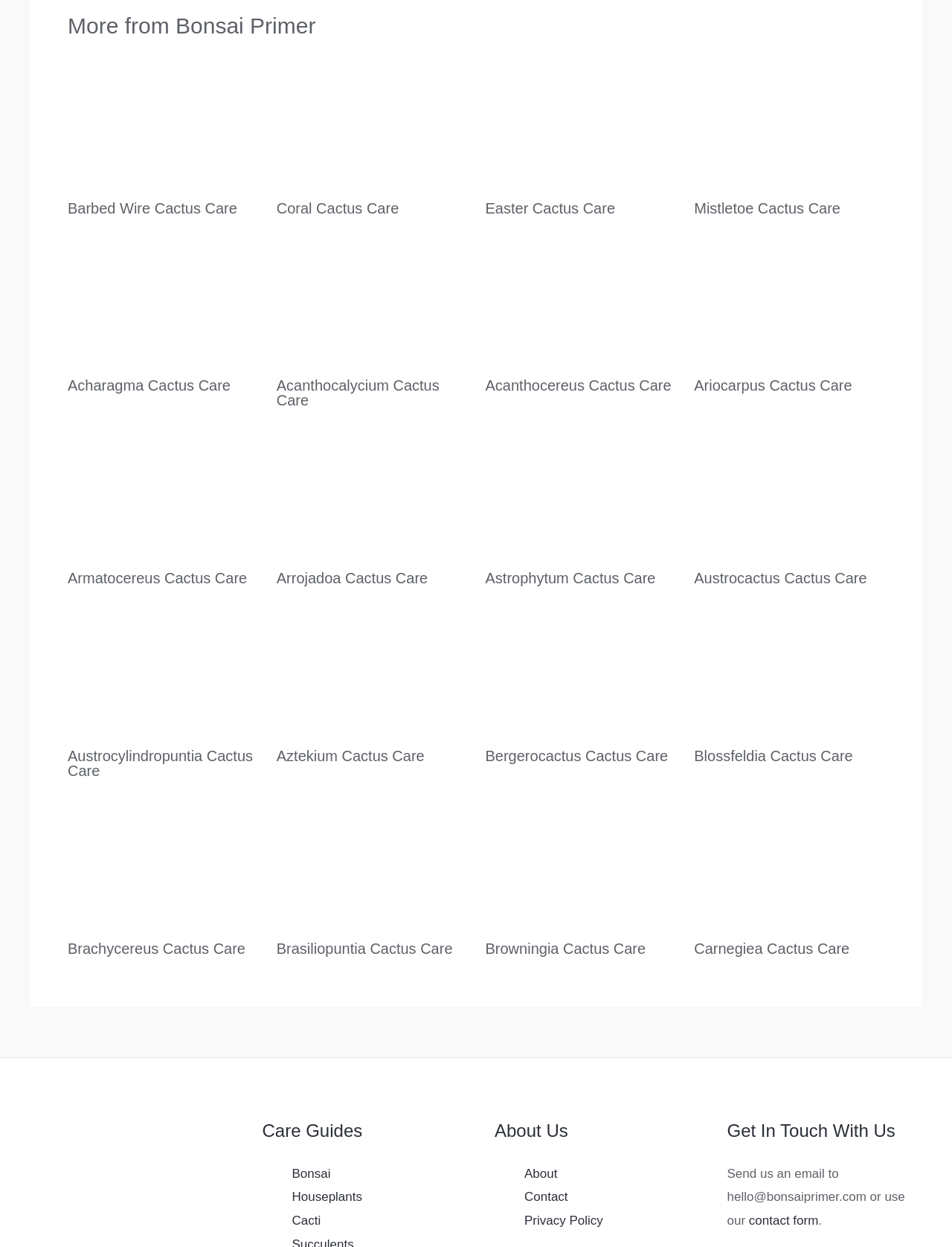Extract the bounding box coordinates for the HTML element that matches this description: "Acharagma Cactus Care". The coordinates should be four float numbers between 0 and 1, i.e., [left, top, right, bottom].

[0.071, 0.303, 0.242, 0.316]